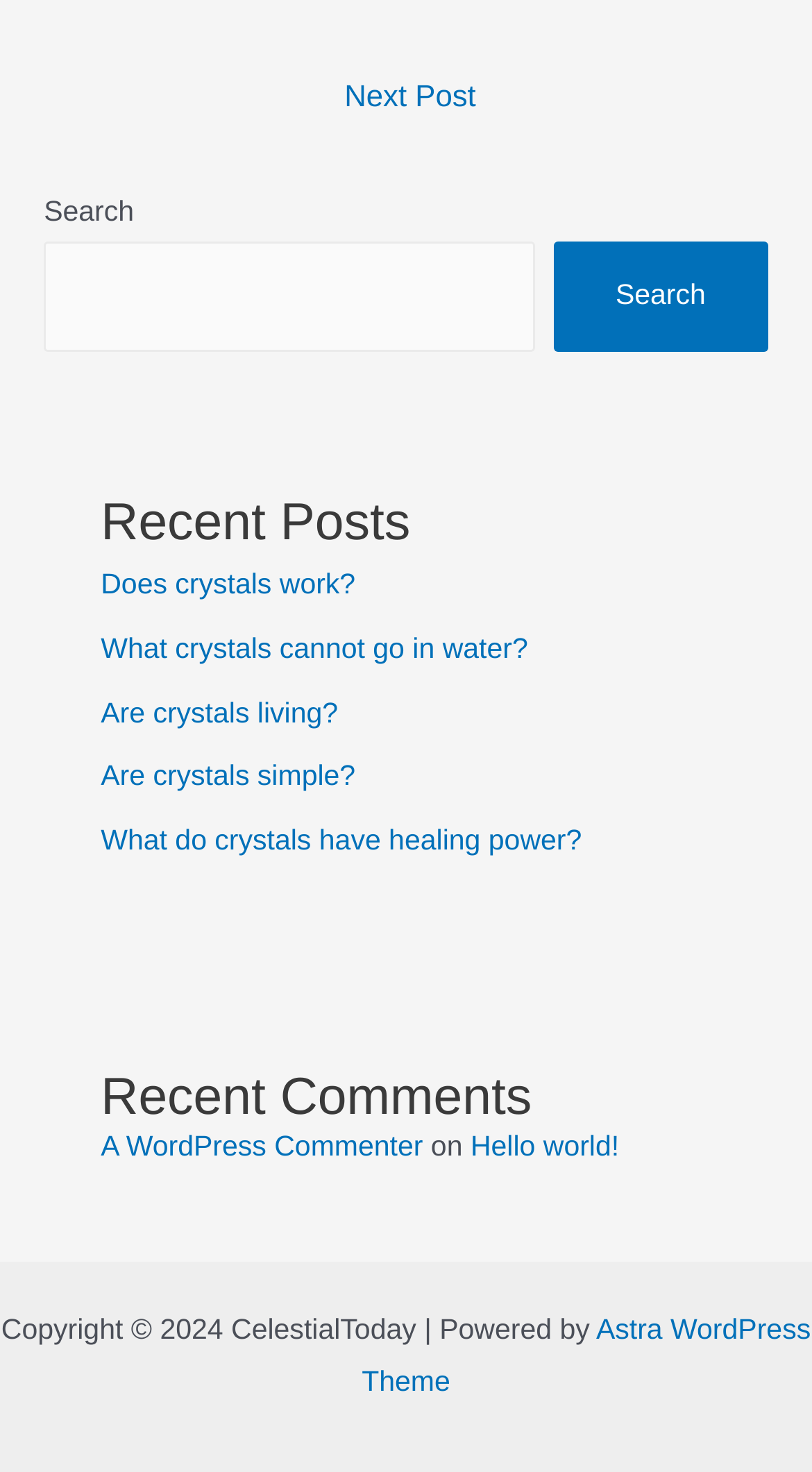Find the bounding box coordinates of the clickable region needed to perform the following instruction: "Read recent post 'Does crystals work?'". The coordinates should be provided as four float numbers between 0 and 1, i.e., [left, top, right, bottom].

[0.124, 0.386, 0.438, 0.407]